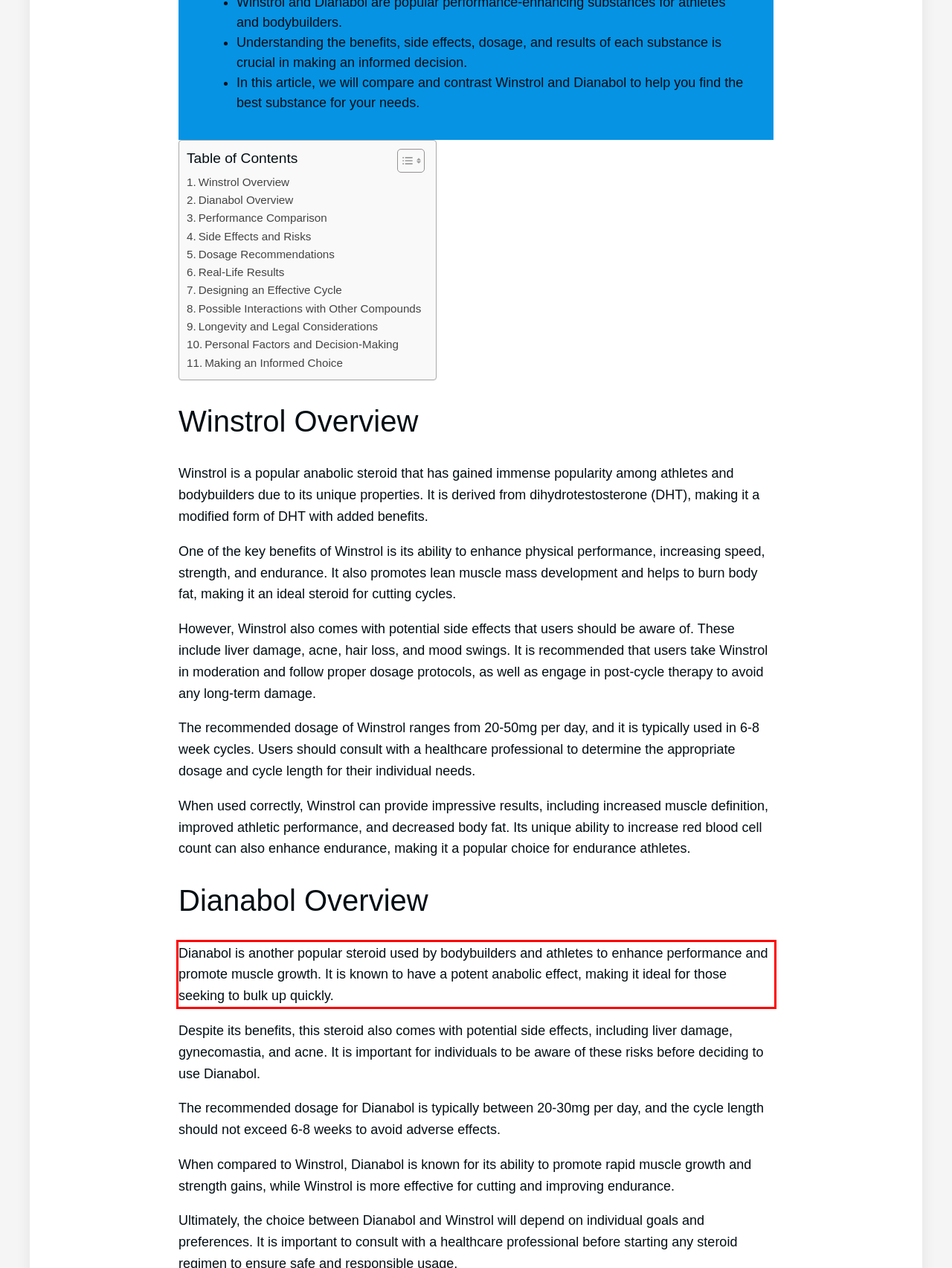The screenshot you have been given contains a UI element surrounded by a red rectangle. Use OCR to read and extract the text inside this red rectangle.

Dianabol is another popular steroid used by bodybuilders and athletes to enhance performance and promote muscle growth. It is known to have a potent anabolic effect, making it ideal for those seeking to bulk up quickly.